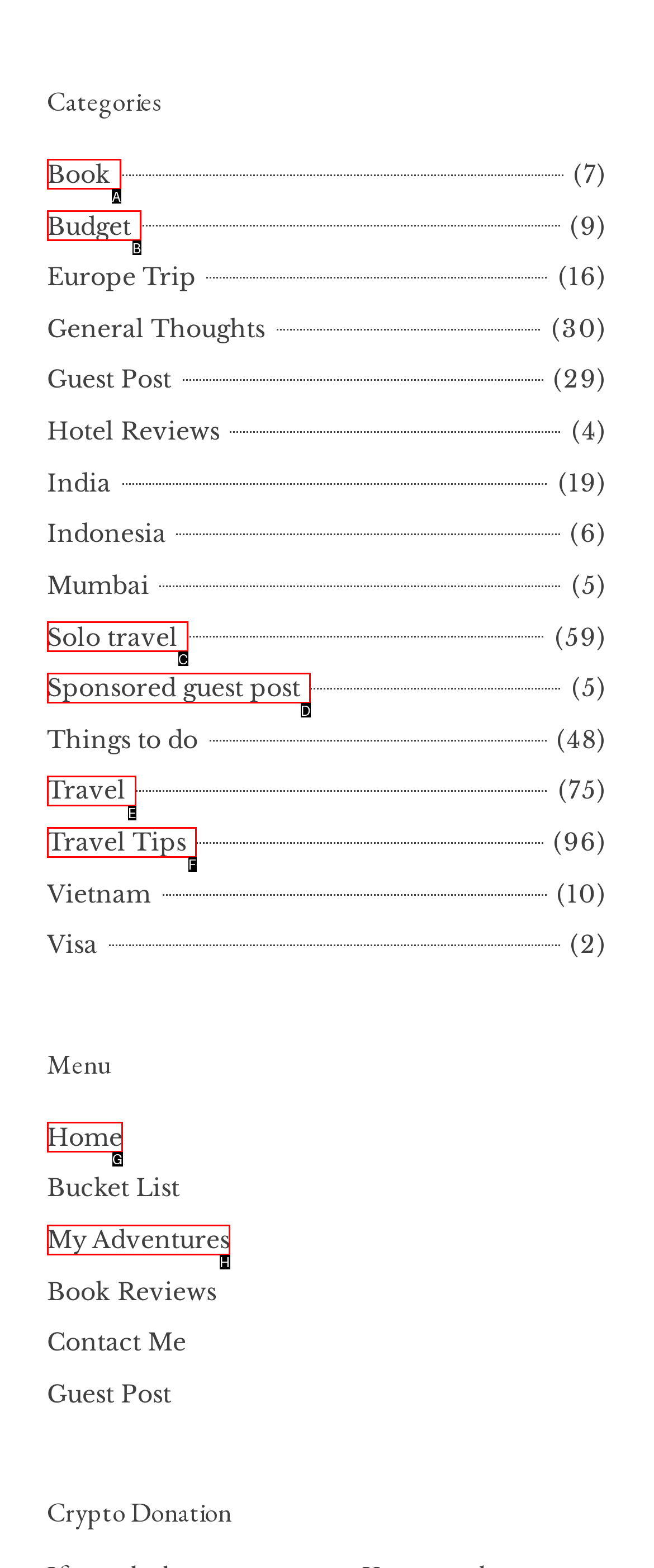Choose the HTML element that aligns with the description: Sponsored guest post. Indicate your choice by stating the letter.

D